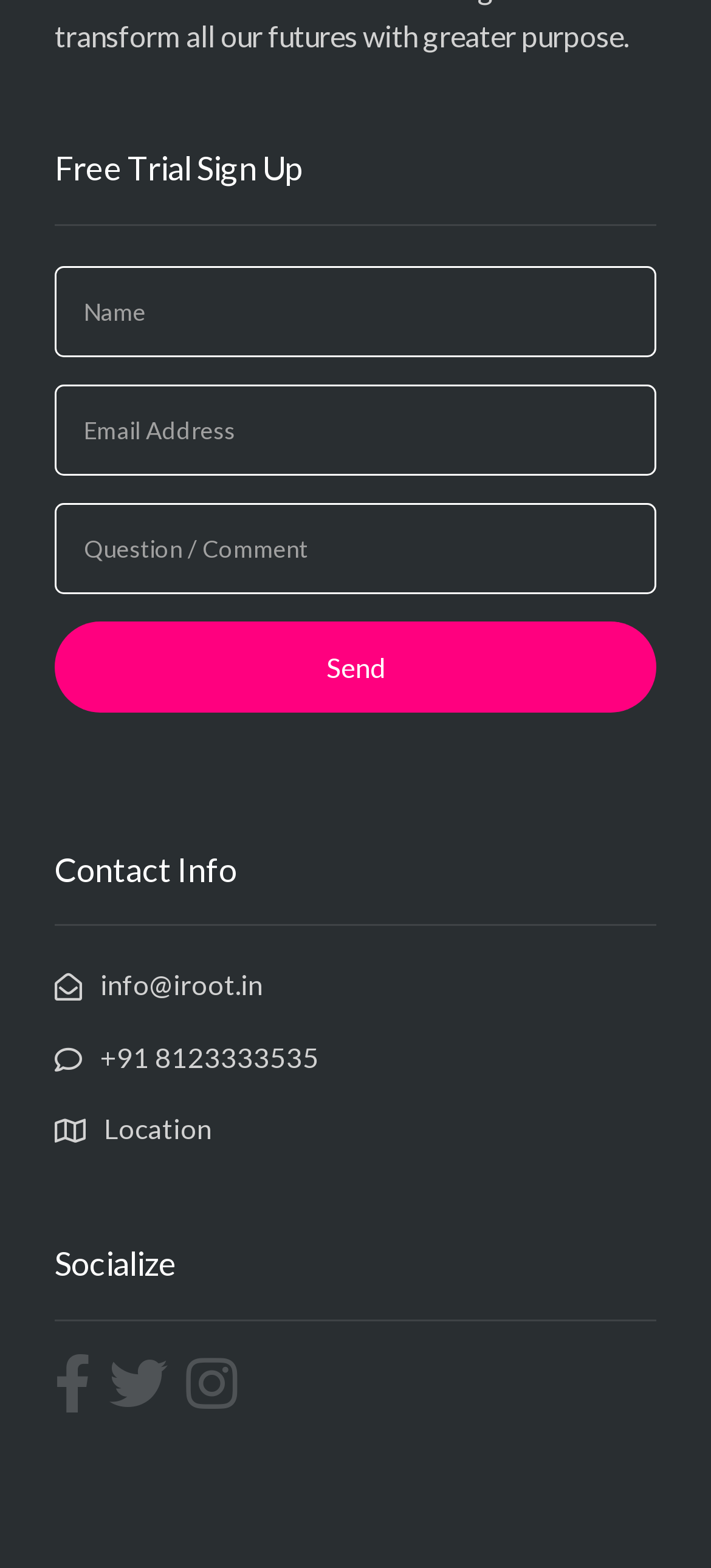Bounding box coordinates are specified in the format (top-left x, top-left y, bottom-right x, bottom-right y). All values are floating point numbers bounded between 0 and 1. Please provide the bounding box coordinate of the region this sentence describes: name="item_meta[7]" placeholder="Email Address"

[0.077, 0.245, 0.923, 0.304]